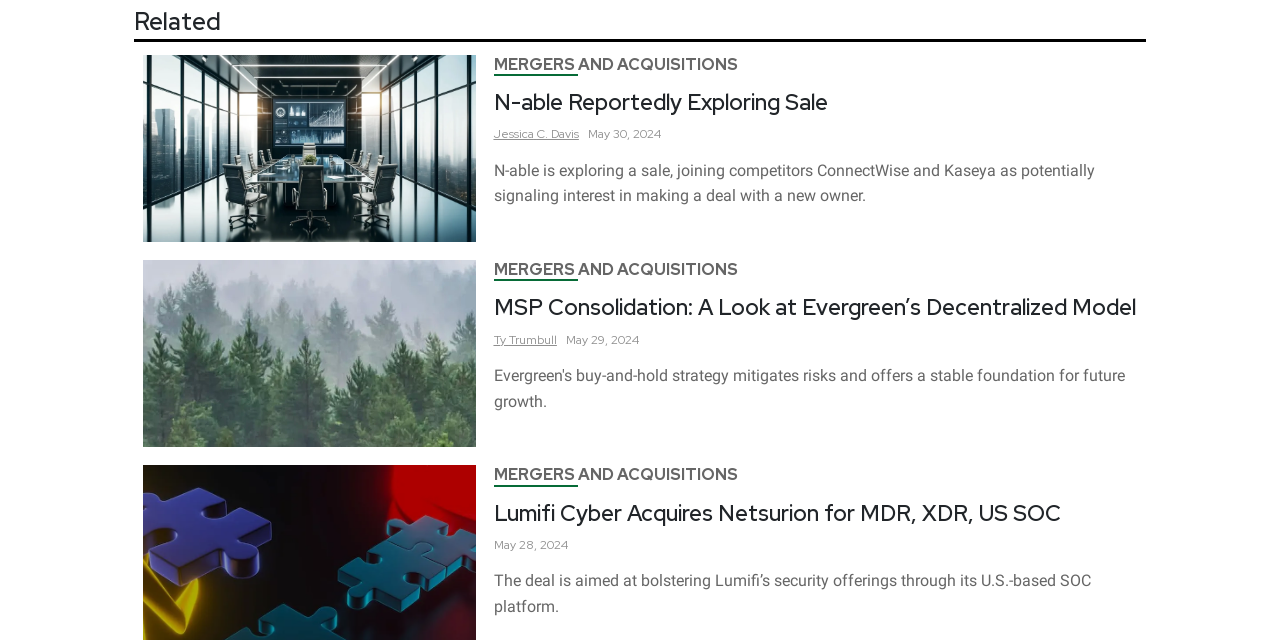Using the information from the screenshot, answer the following question thoroughly:
What is N-able reportedly exploring?

According to the article, N-able is reportedly exploring a sale, which is mentioned in the link 'N-able Reportedly Exploring Sale' with the heading 'N-able Reportedly Exploring Sale' and the text 'N-able is exploring a sale, joining competitors ConnectWise and Kaseya as potentially signaling interest in making a deal with a new owner.'